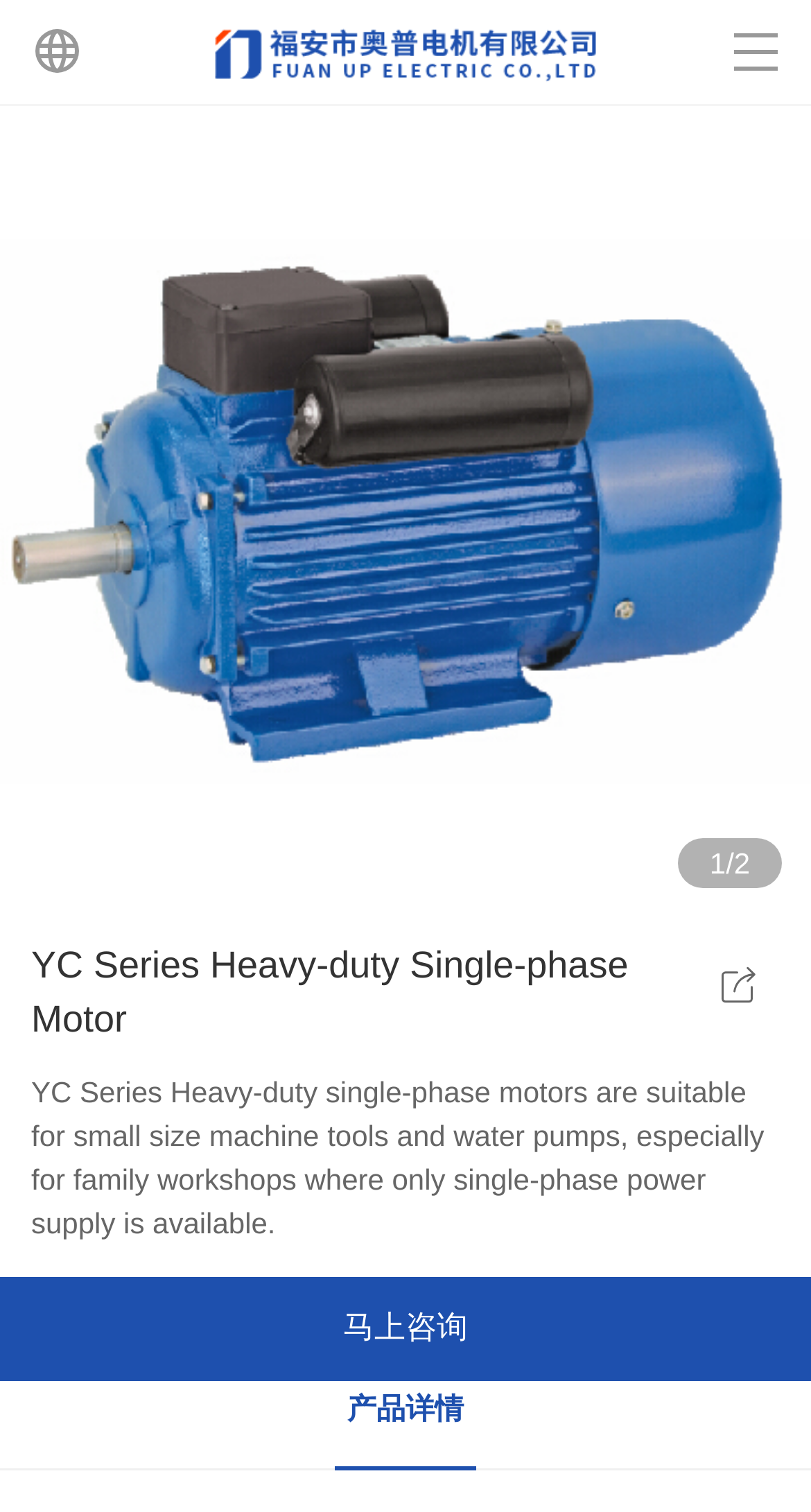From the image, can you give a detailed response to the question below:
What is the language of the '马上咨询' button?

The text '马上咨询' is in Chinese characters, indicating that the button is for Chinese-speaking users.